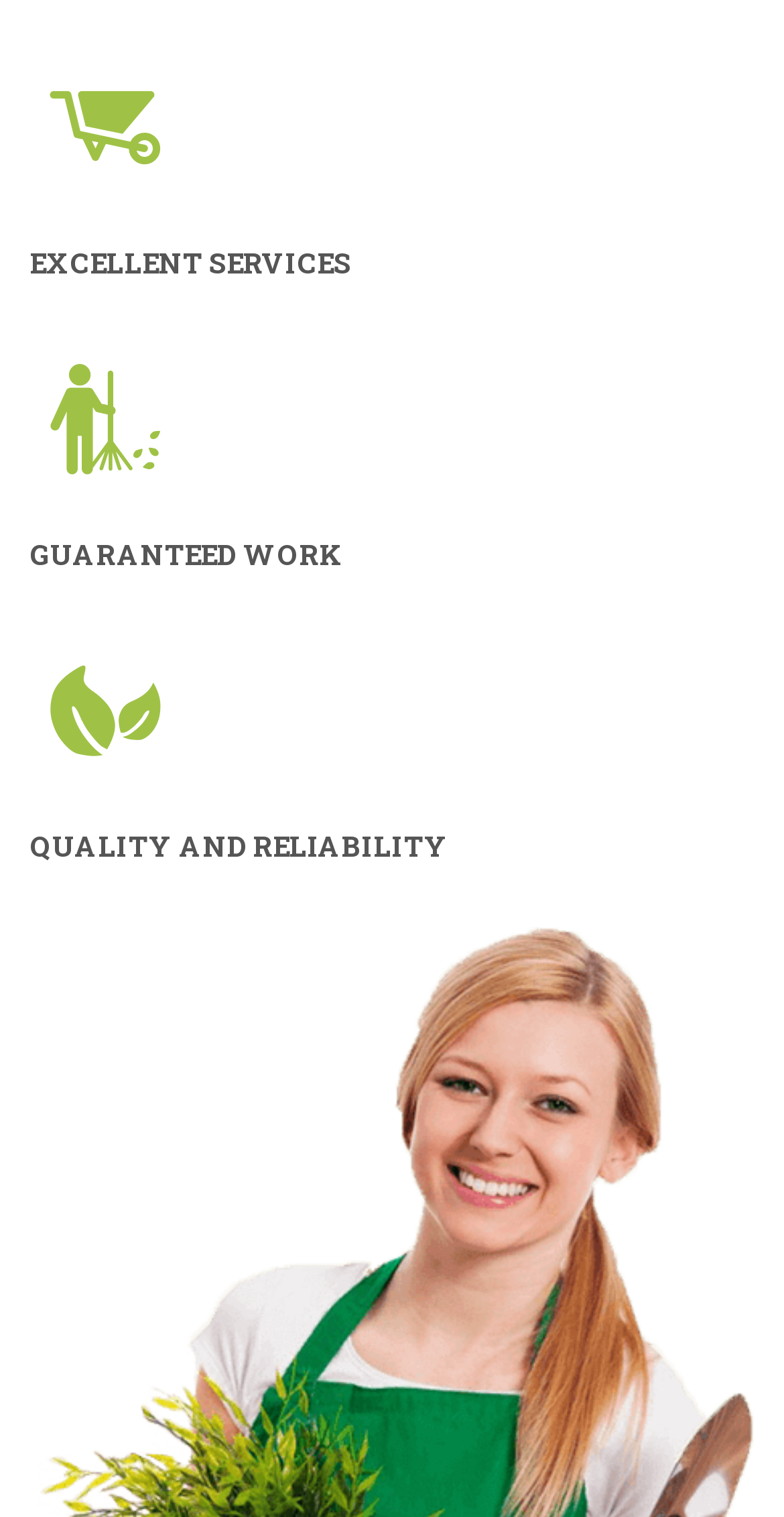What is the purpose of the links?
Can you offer a detailed and complete answer to this question?

I observed that each service heading has a corresponding link with the same text. This suggests that these links are meant to provide more information about each service, allowing users to learn more about them.